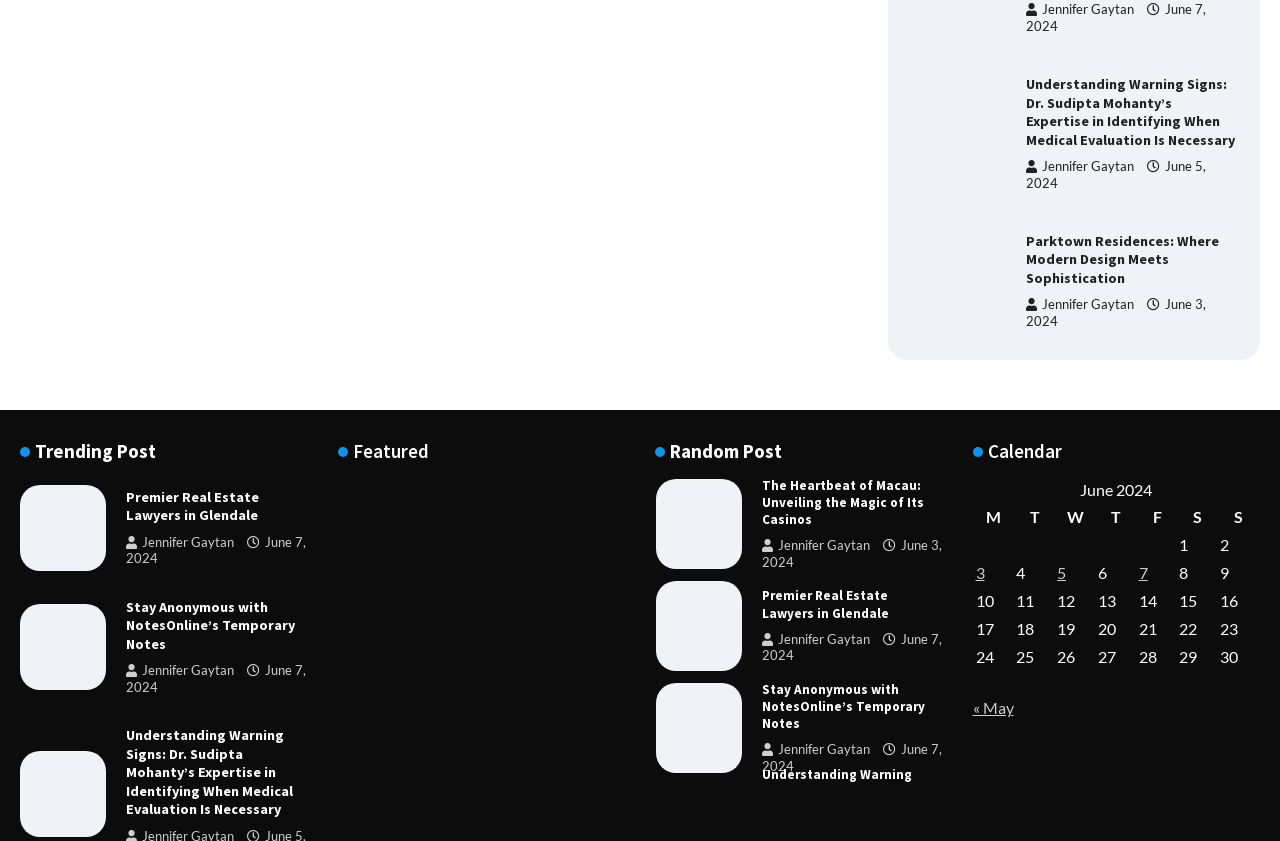Can you find the bounding box coordinates for the element to click on to achieve the instruction: "Click on the link to read about Understanding Warning Signs: Dr. Sudipta Mohanty’s Expertise in Identifying When Medical Evaluation Is Necessary"?

[0.801, 0.089, 0.965, 0.177]